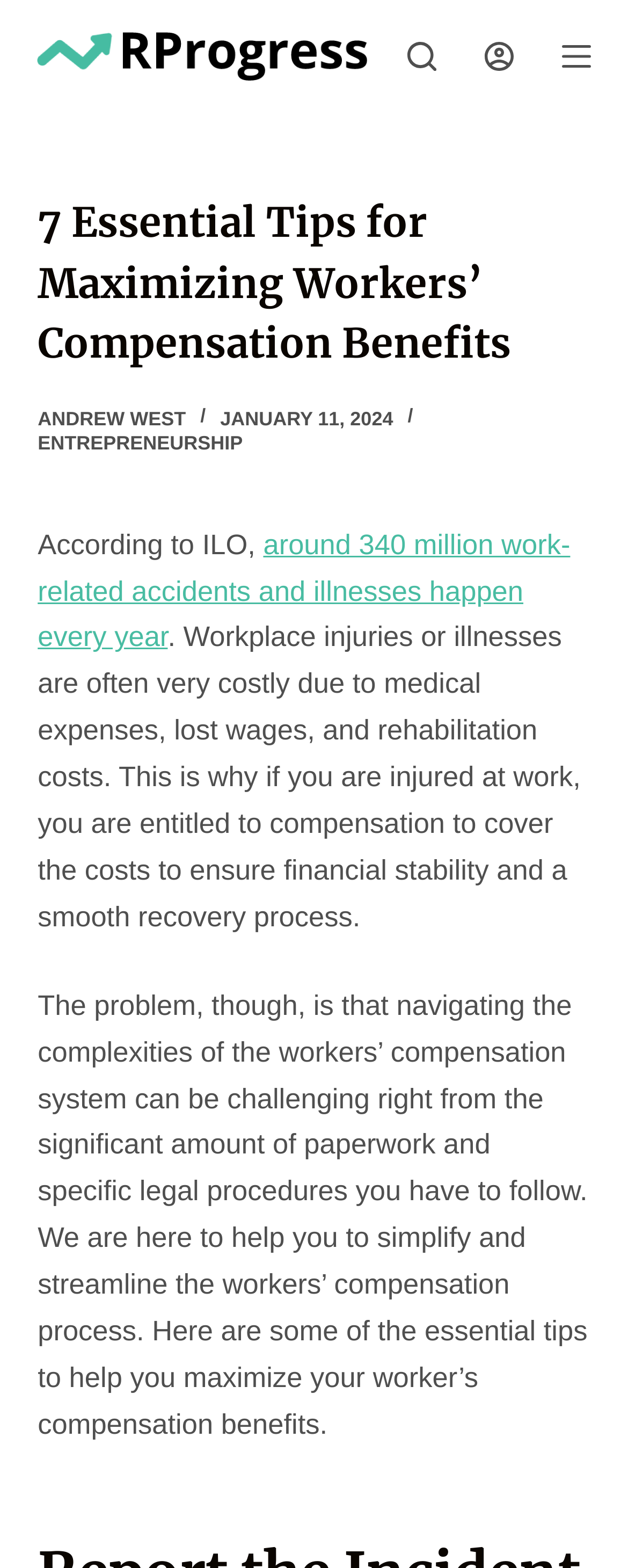When was the article published? Observe the screenshot and provide a one-word or short phrase answer.

January 11, 2024